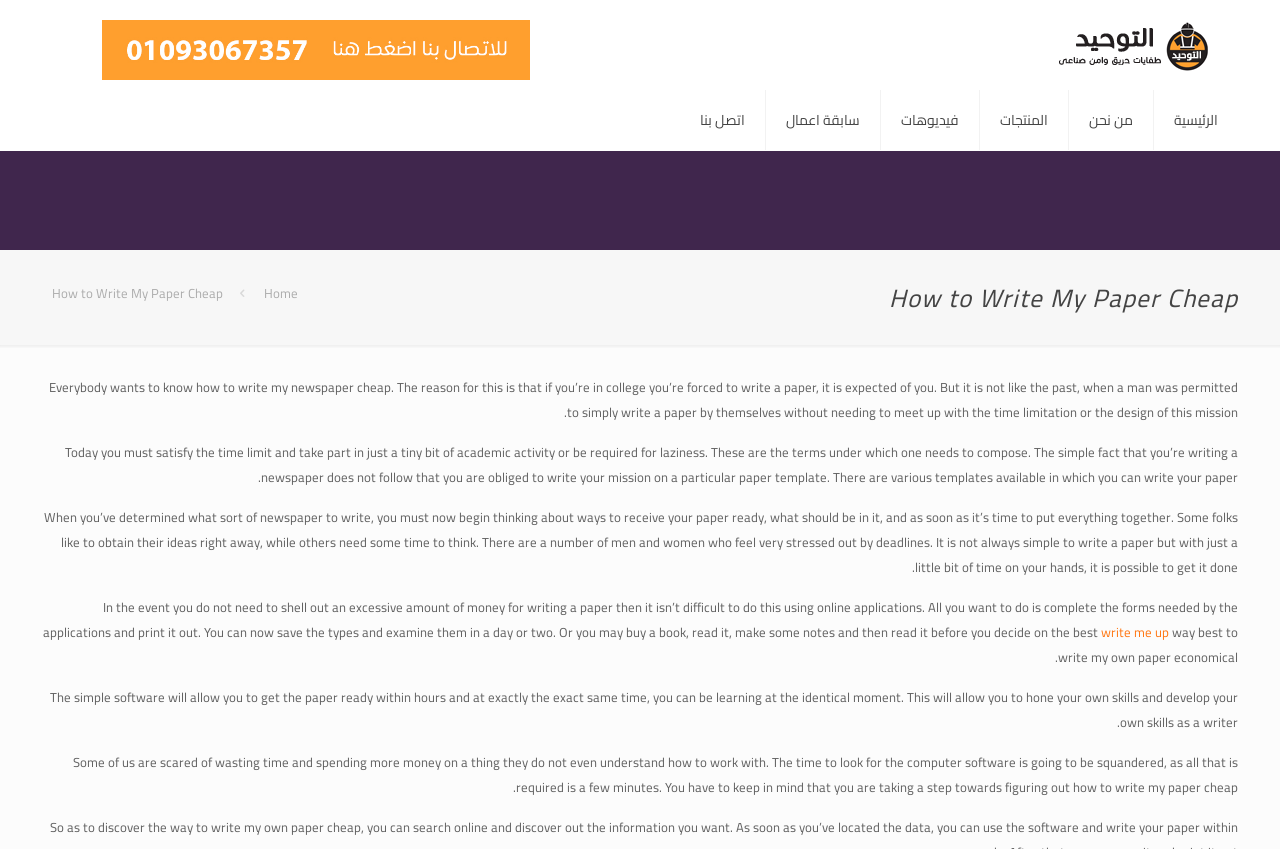Please identify the coordinates of the bounding box for the clickable region that will accomplish this instruction: "Click on الرئيسية link".

[0.901, 0.106, 0.967, 0.177]